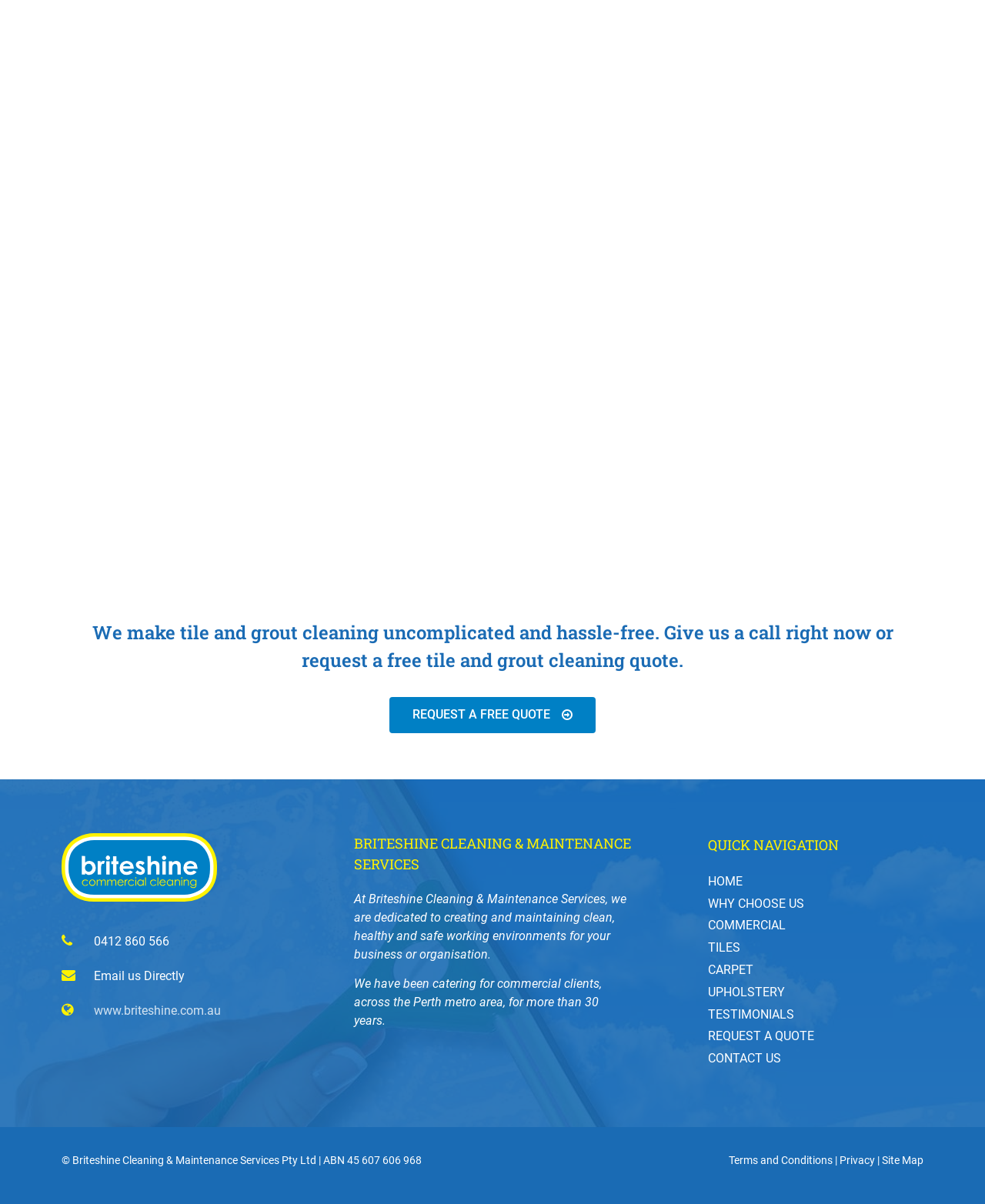Return the bounding box coordinates of the UI element that corresponds to this description: "Email us Directly". The coordinates must be given as four float numbers in the range of 0 and 1, [left, top, right, bottom].

[0.095, 0.805, 0.187, 0.817]